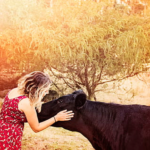What is the atmosphere of the scene?
Using the information presented in the image, please offer a detailed response to the question.

The caption describes the scene as having a 'tranquil atmosphere', which is enhanced by the 'warm, golden hue of the sunlight' and the 'soft foliage and trees' in the background.